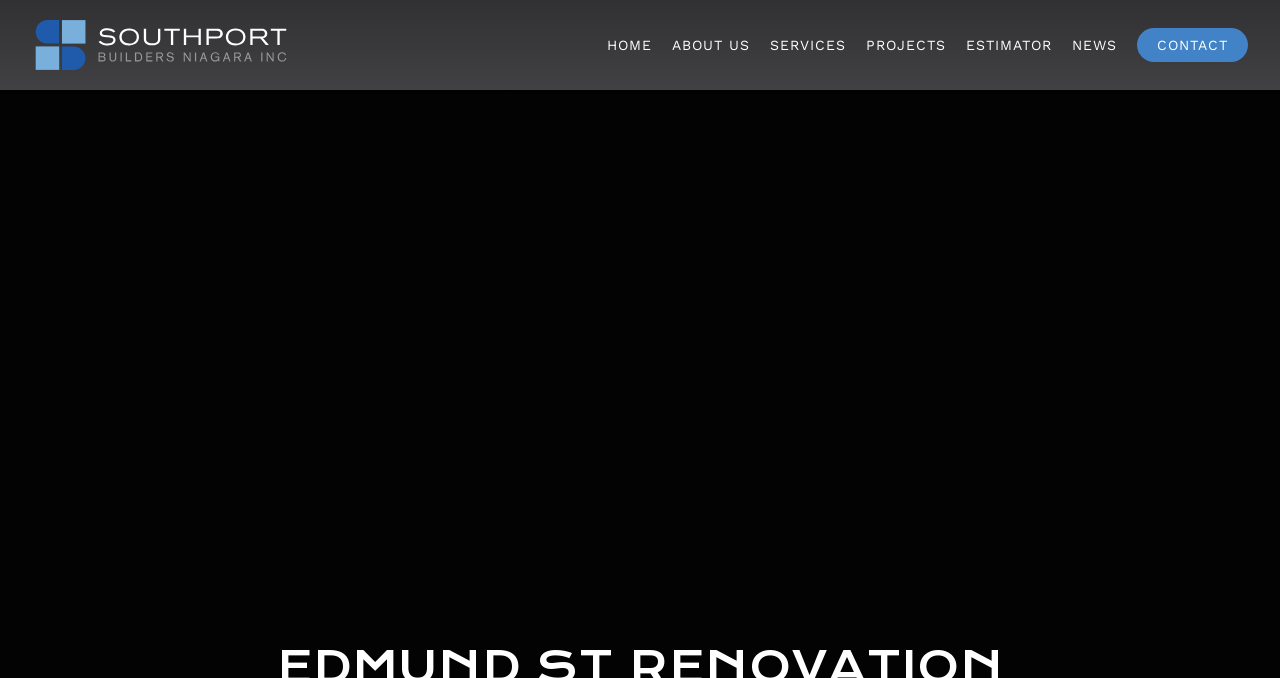What is the last navigation link?
Using the picture, provide a one-word or short phrase answer.

CONTACT